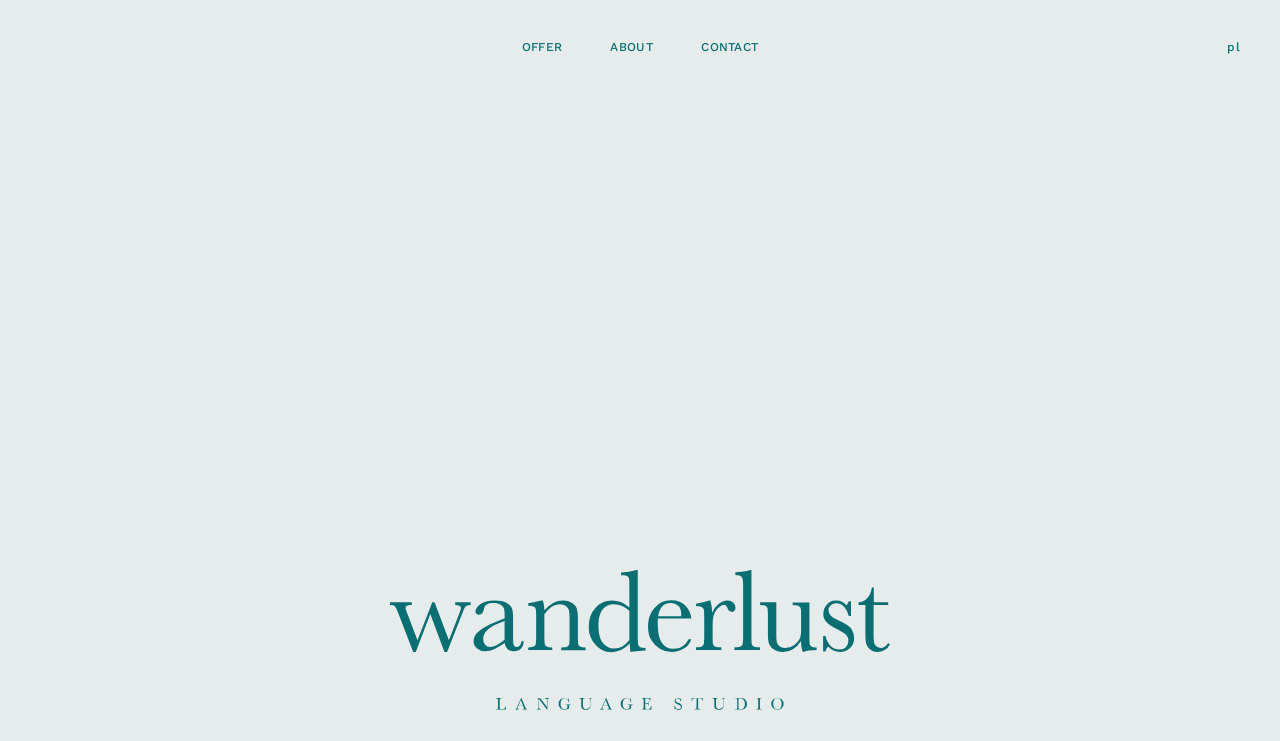Determine the main text heading of the webpage and provide its content.

Wanderlust language studio